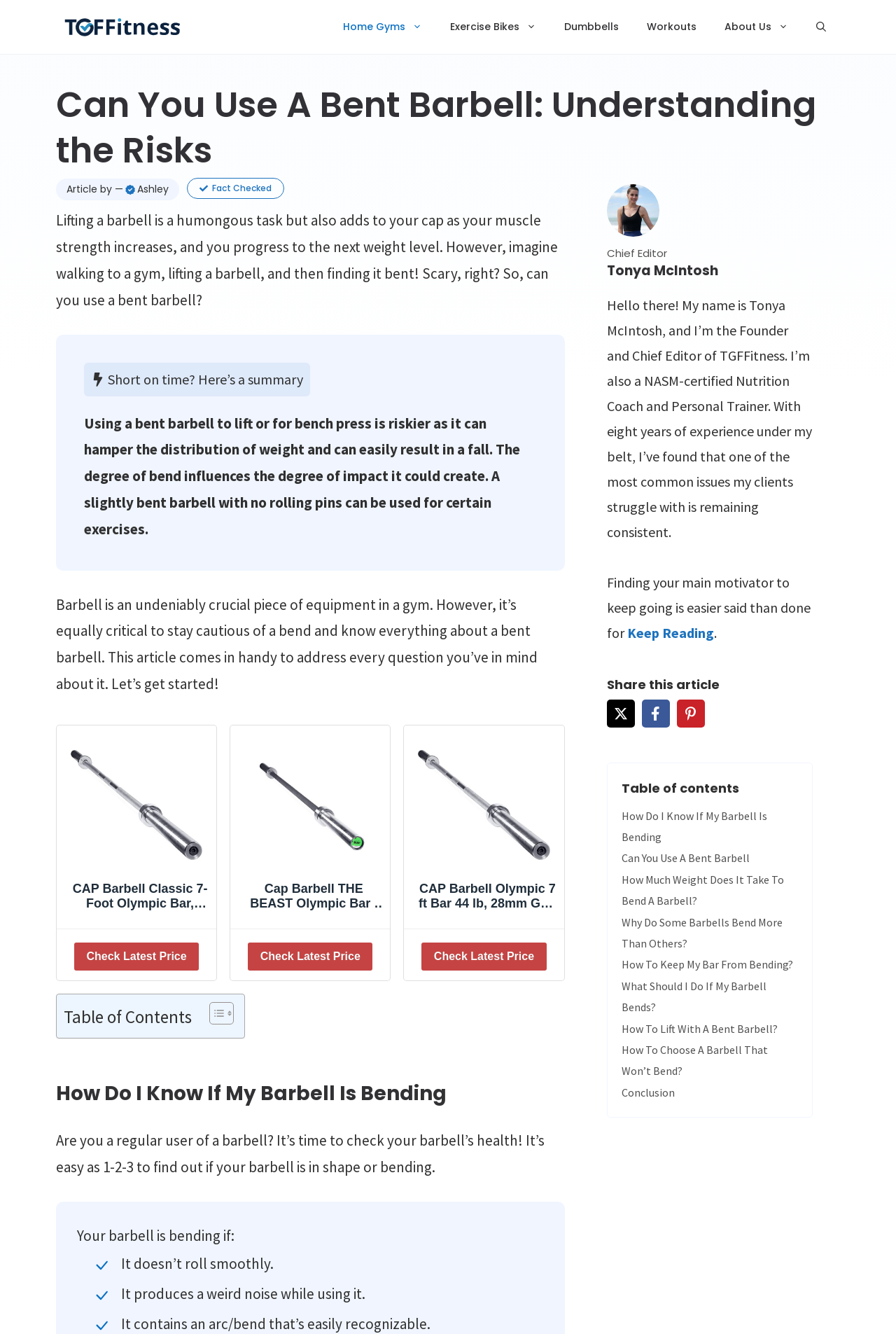Determine the bounding box coordinates of the region that needs to be clicked to achieve the task: "Toggle the Table of Content".

[0.222, 0.751, 0.257, 0.769]